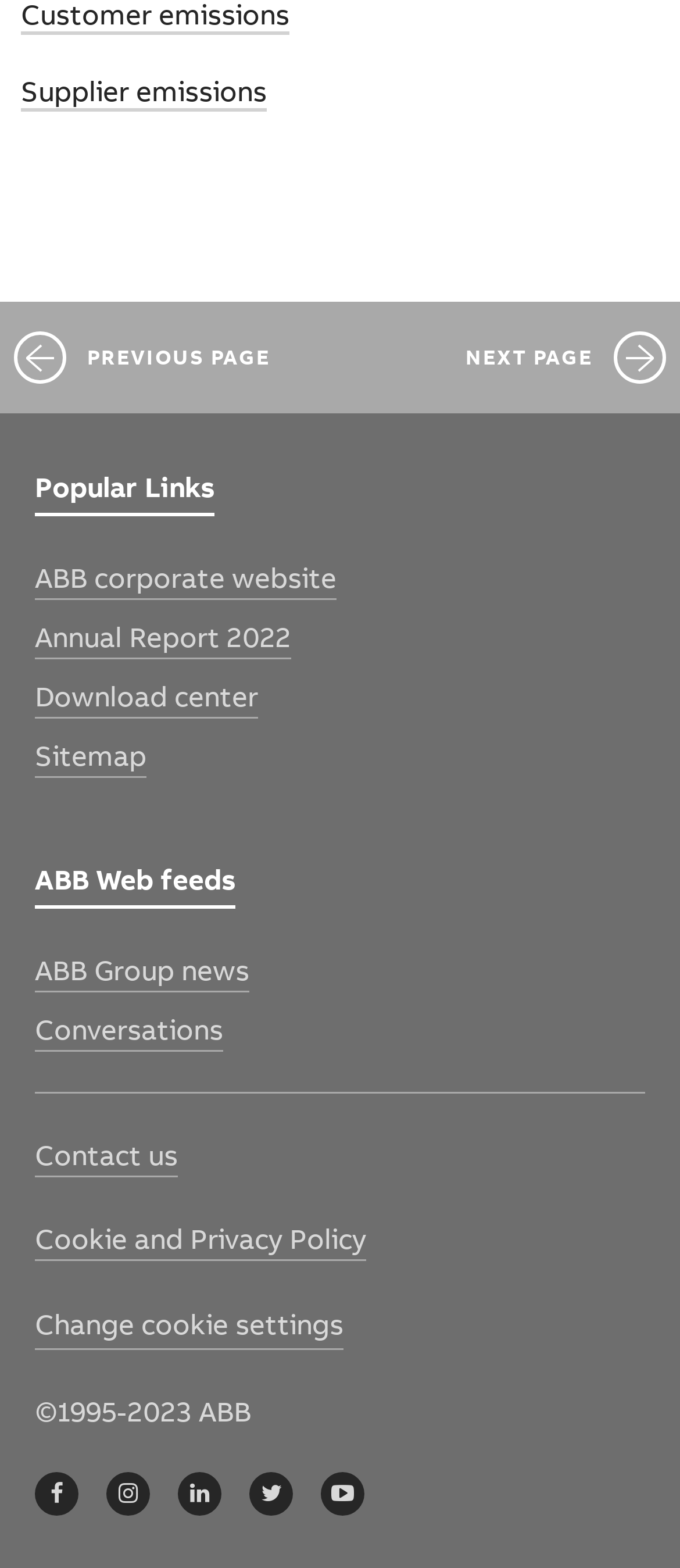What is the first popular link?
Respond to the question with a well-detailed and thorough answer.

The webpage has a section titled 'Popular Links' which contains several links. The first link in this section is 'ABB corporate website'.